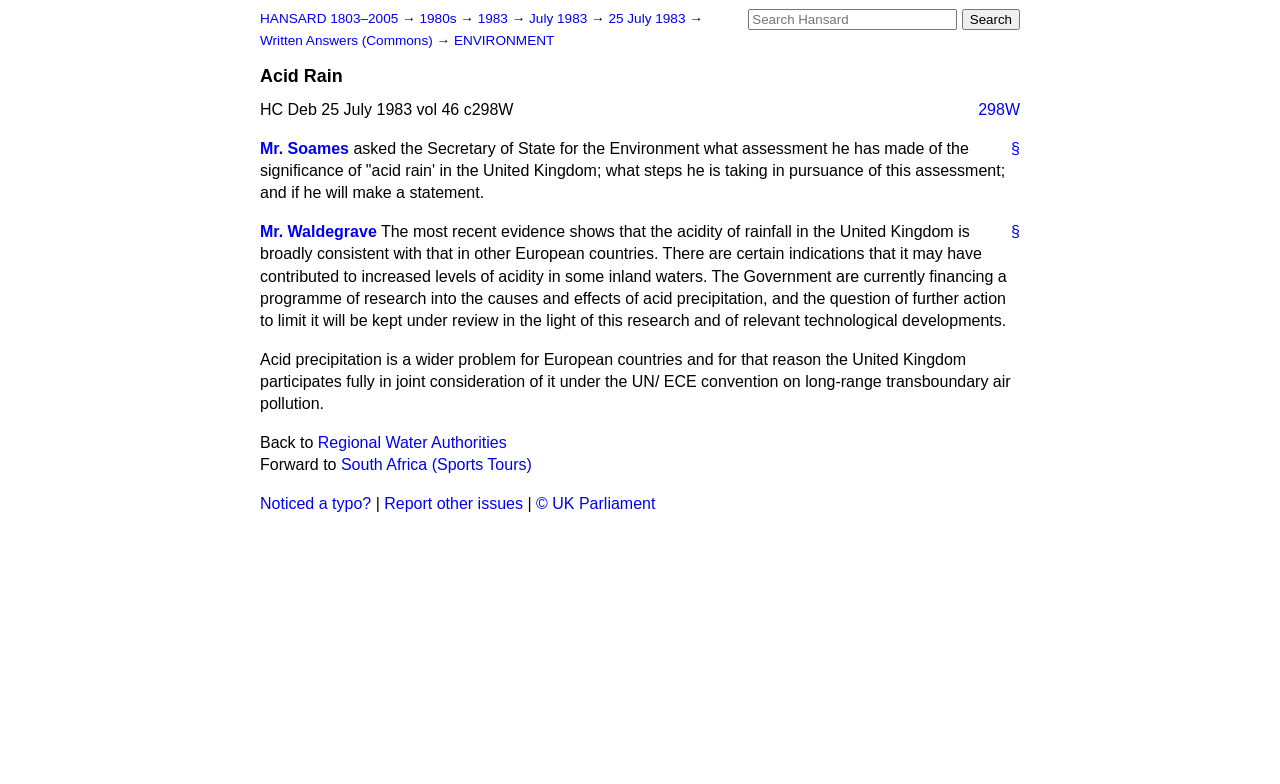Determine the bounding box coordinates of the region I should click to achieve the following instruction: "Read the statement of Mr. Soames". Ensure the bounding box coordinates are four float numbers between 0 and 1, i.e., [left, top, right, bottom].

[0.203, 0.178, 0.273, 0.2]